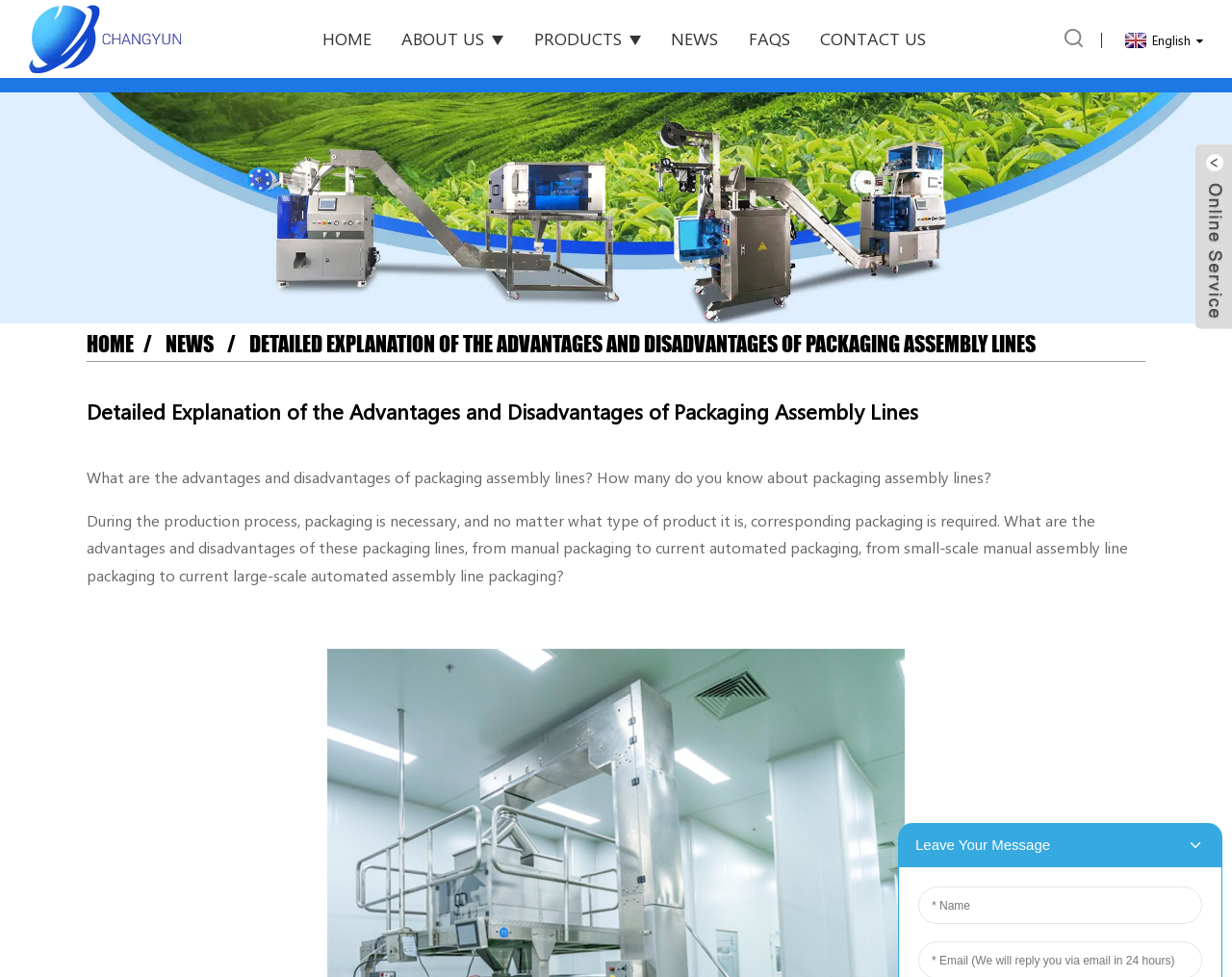Determine the bounding box coordinates of the clickable element to achieve the following action: 'read ABOUT US'. Provide the coordinates as four float values between 0 and 1, formatted as [left, top, right, bottom].

[0.326, 0.028, 0.393, 0.051]